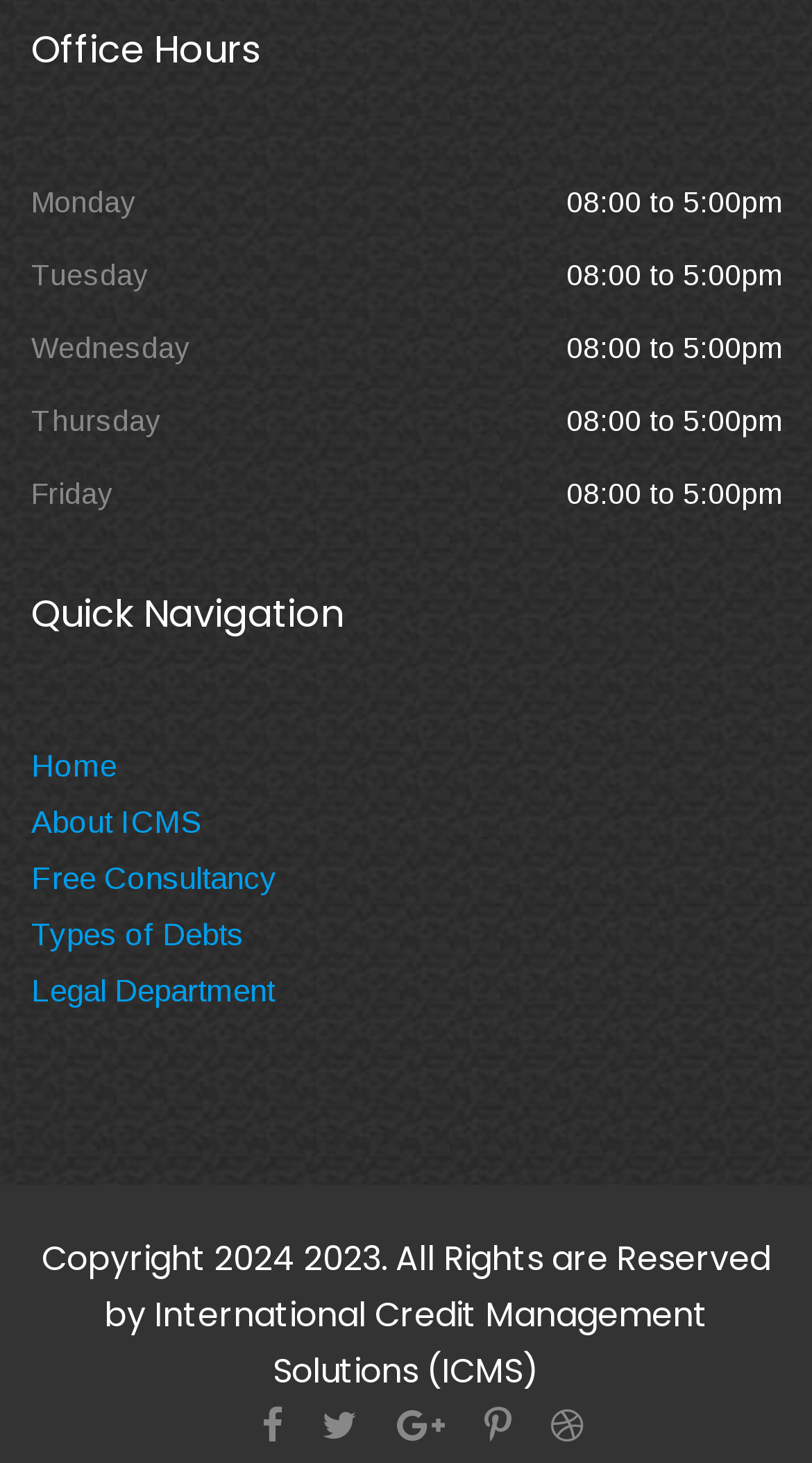Using the description "Types of Debts", predict the bounding box of the relevant HTML element.

[0.038, 0.627, 0.3, 0.651]